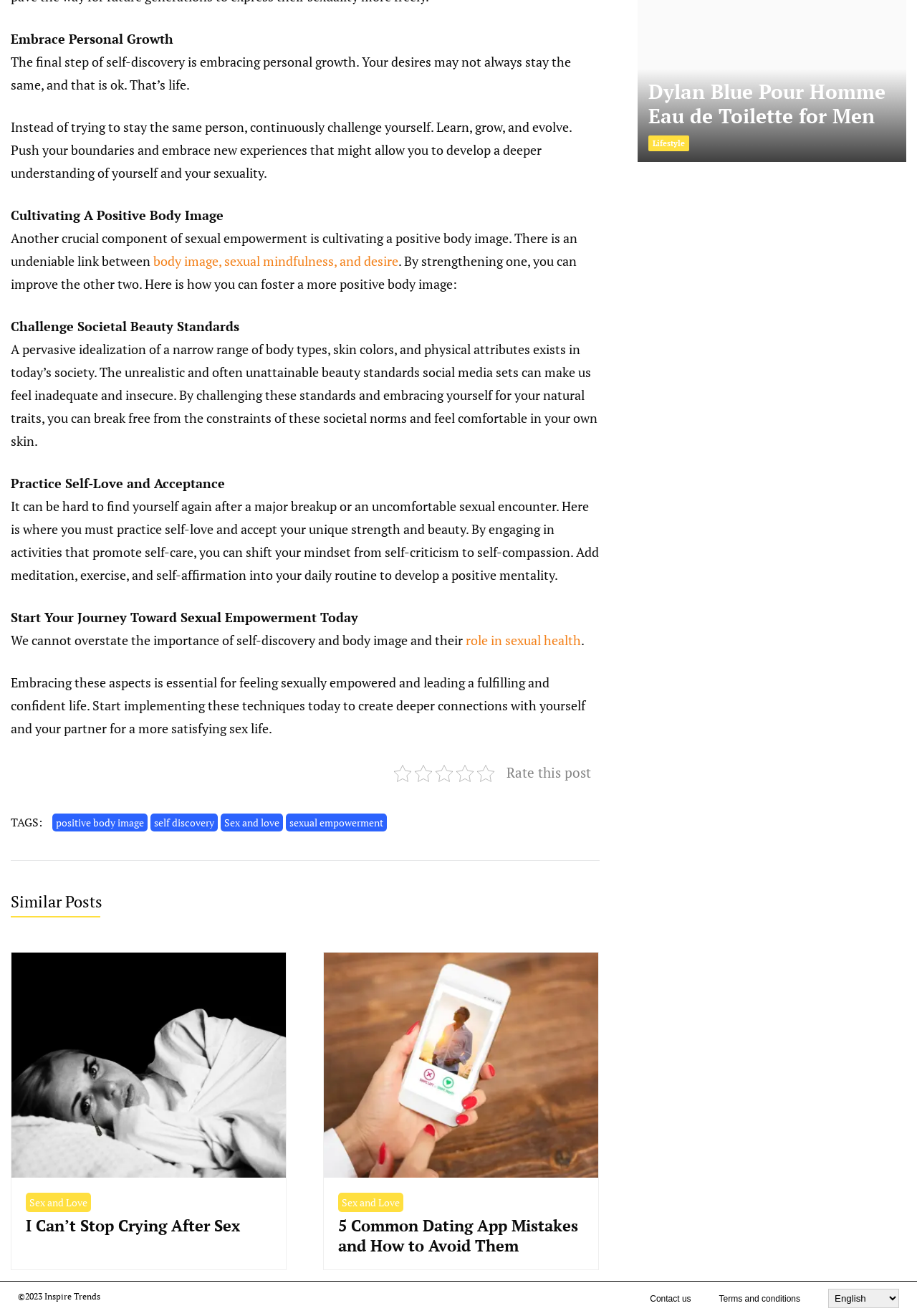What is the link between body image, sexual mindfulness, and desire?
Provide a short answer using one word or a brief phrase based on the image.

They are interconnected